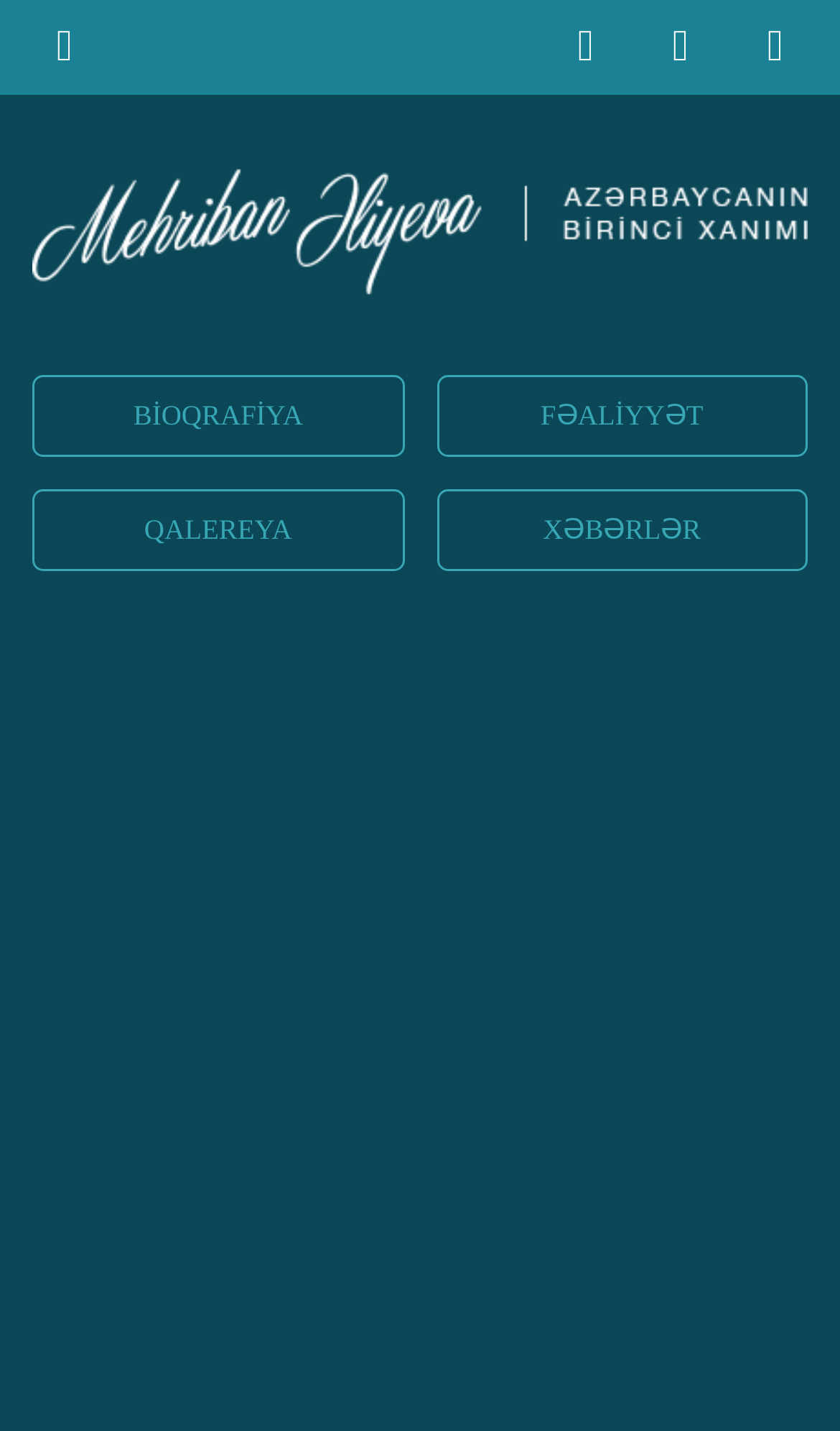For the following element description, predict the bounding box coordinates in the format (top-left x, top-left y, bottom-right x, bottom-right y). All values should be floating point numbers between 0 and 1. Description: QALEREYA

[0.038, 0.341, 0.481, 0.399]